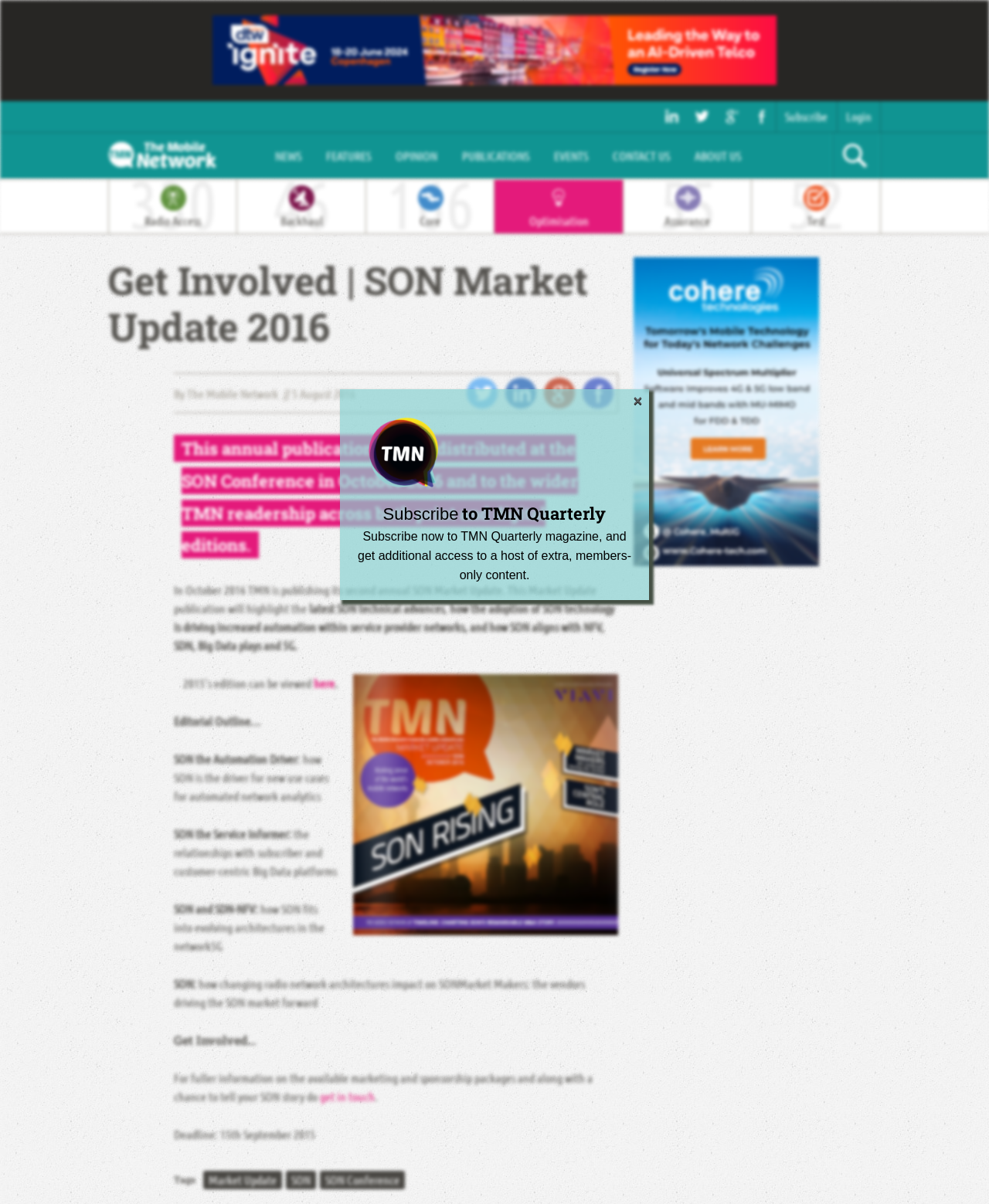Point out the bounding box coordinates of the section to click in order to follow this instruction: "Get in touch for marketing and sponsorship packages".

[0.323, 0.905, 0.379, 0.917]